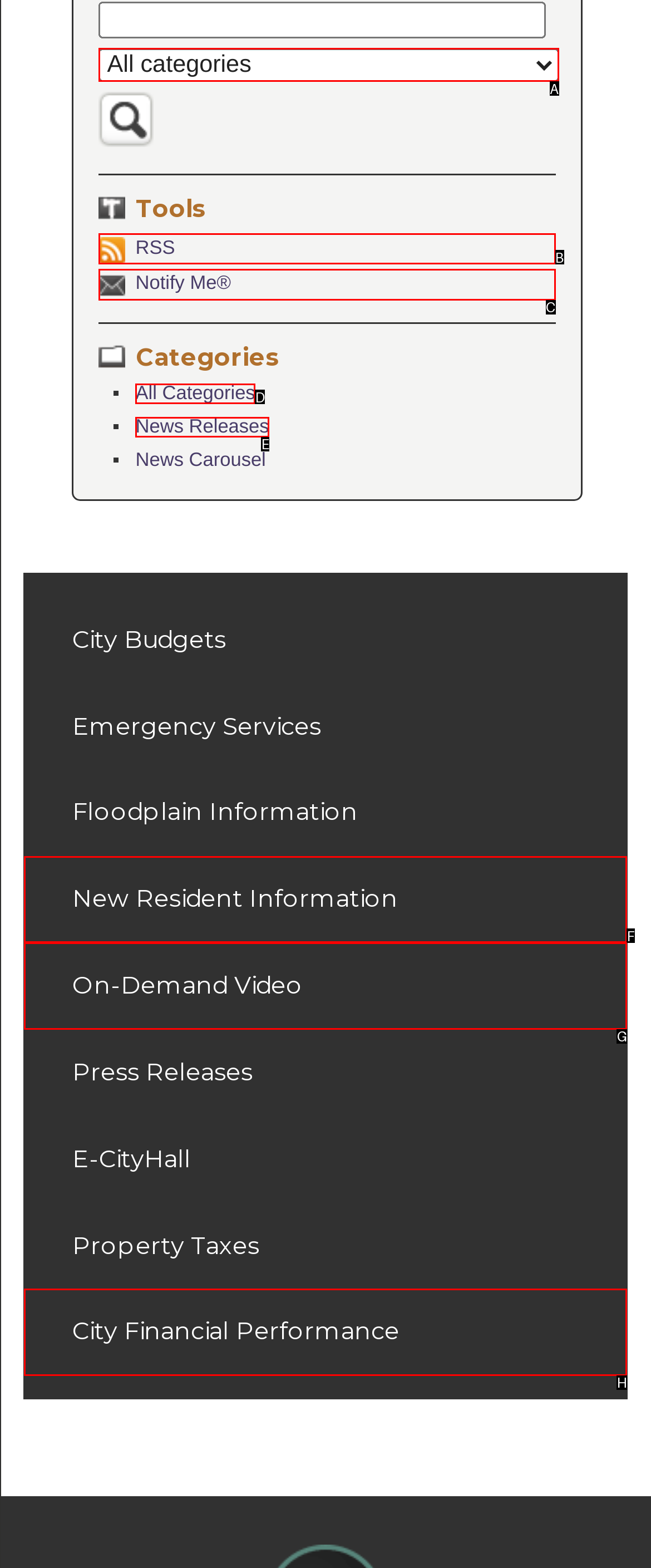Choose the UI element that best aligns with the description: New Resident Information
Respond with the letter of the chosen option directly.

F